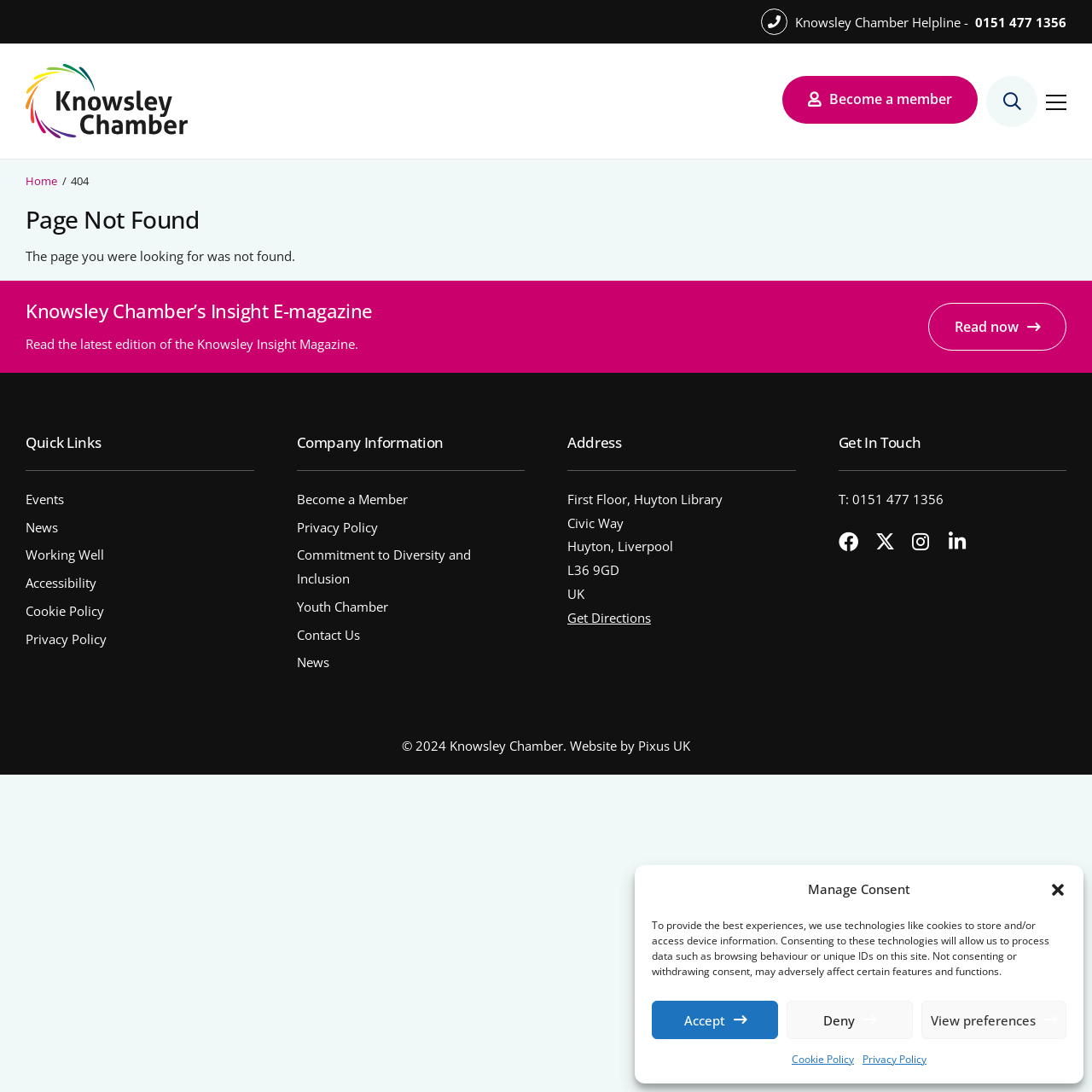Can you specify the bounding box coordinates for the region that should be clicked to fulfill this instruction: "Call the helpline".

[0.893, 0.012, 0.977, 0.028]